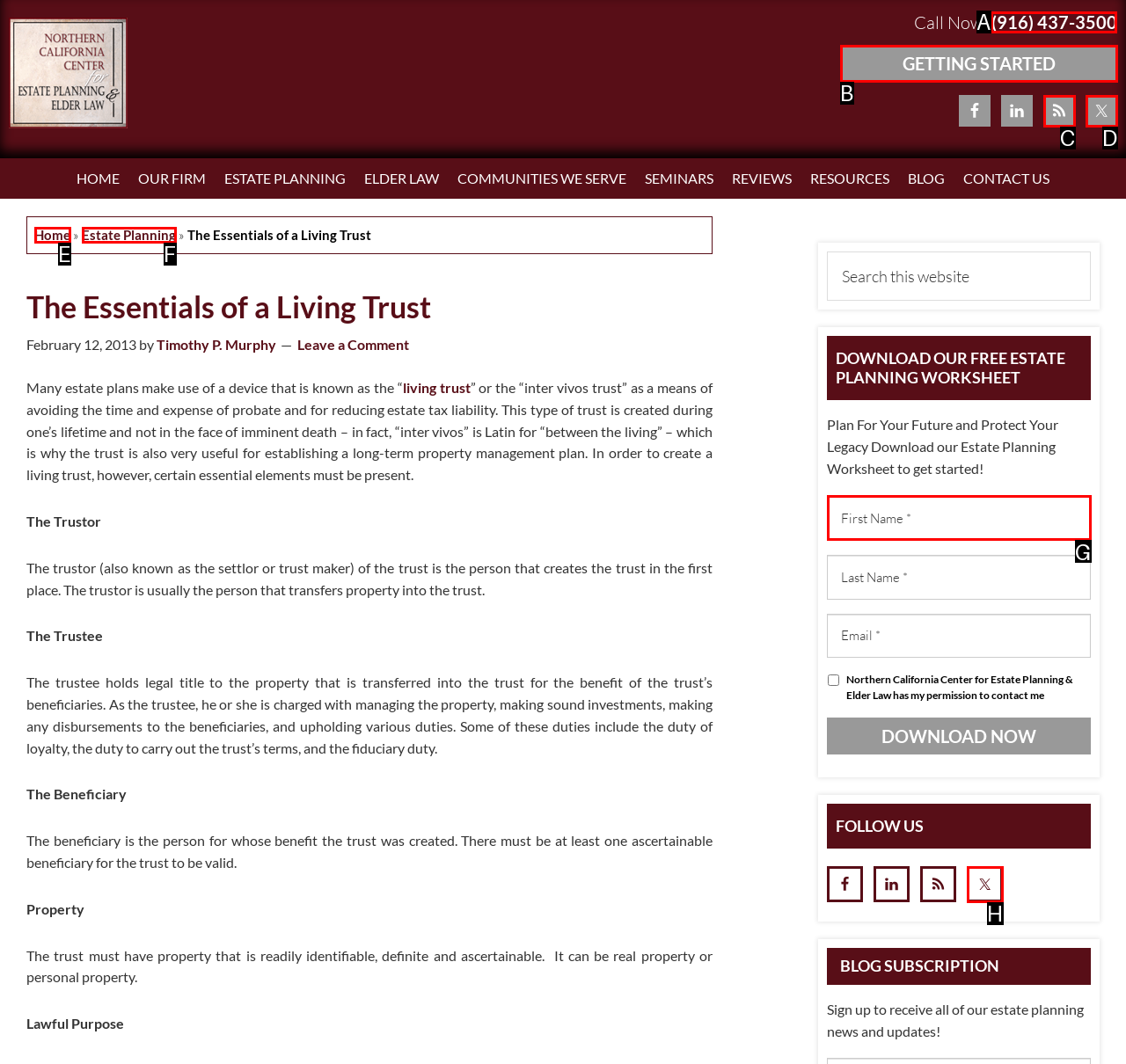Which option should I select to accomplish the task: Call now? Respond with the corresponding letter from the given choices.

A